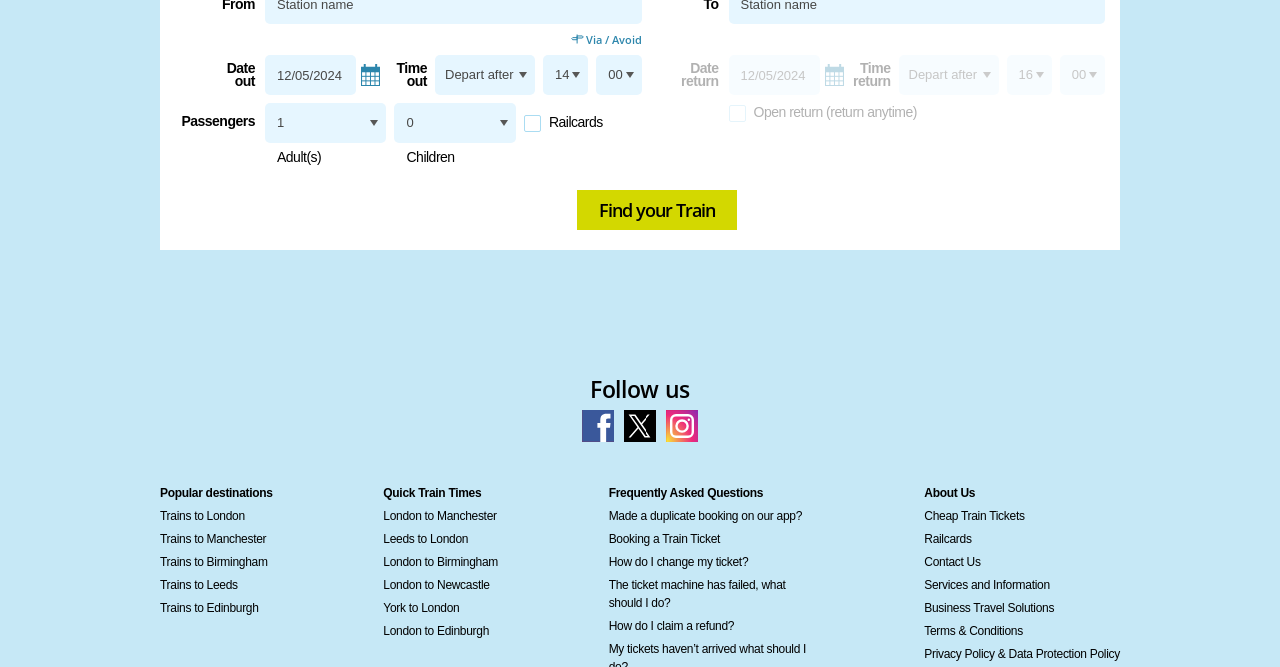Identify the coordinates of the bounding box for the element that must be clicked to accomplish the instruction: "View Attorney Nathan Olin's profile".

None